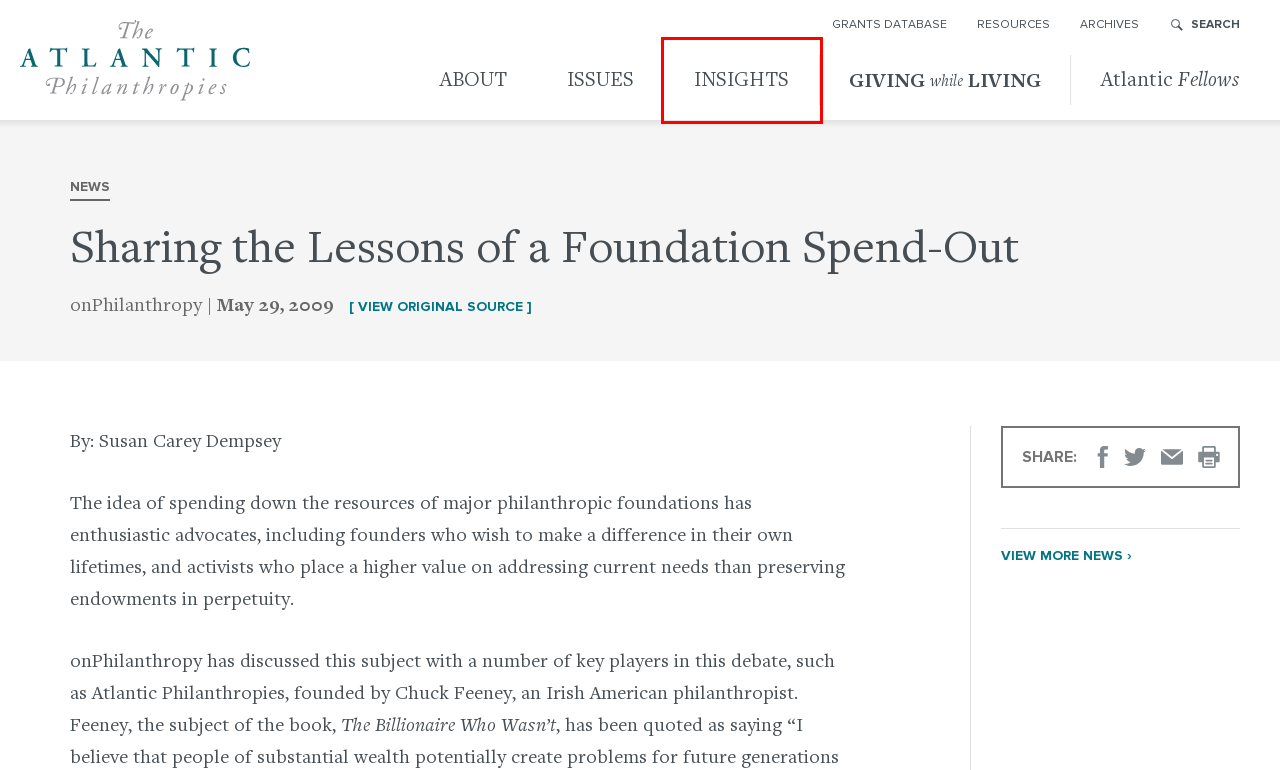Review the screenshot of a webpage that includes a red bounding box. Choose the most suitable webpage description that matches the new webpage after clicking the element within the red bounding box. Here are the candidates:
A. Resources – The Atlantic Philanthropies
B. Library – Grants – The Atlantic Philanthropies
C. Insights – The Atlantic Philanthropies
D. Giving While Living – The Atlantic Philanthropies
E. Issues – The Atlantic Philanthropies
F. Our Story – The Atlantic Philanthropies
G. Privacy and Terms of Use – The Atlantic Philanthropies
H. Library – News – The Atlantic Philanthropies

C